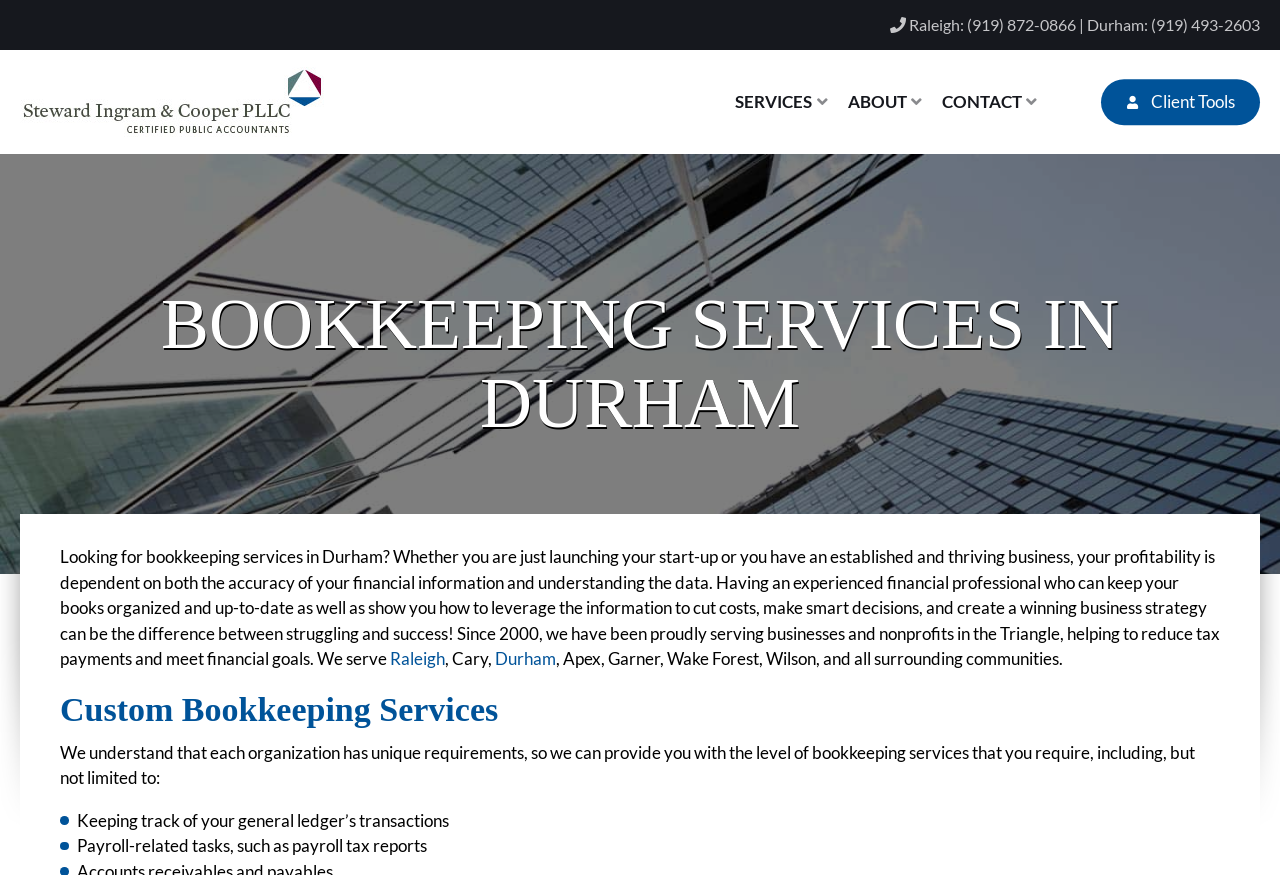Determine the bounding box coordinates for the area that should be clicked to carry out the following instruction: "Explore SERVICES".

[0.567, 0.086, 0.654, 0.147]